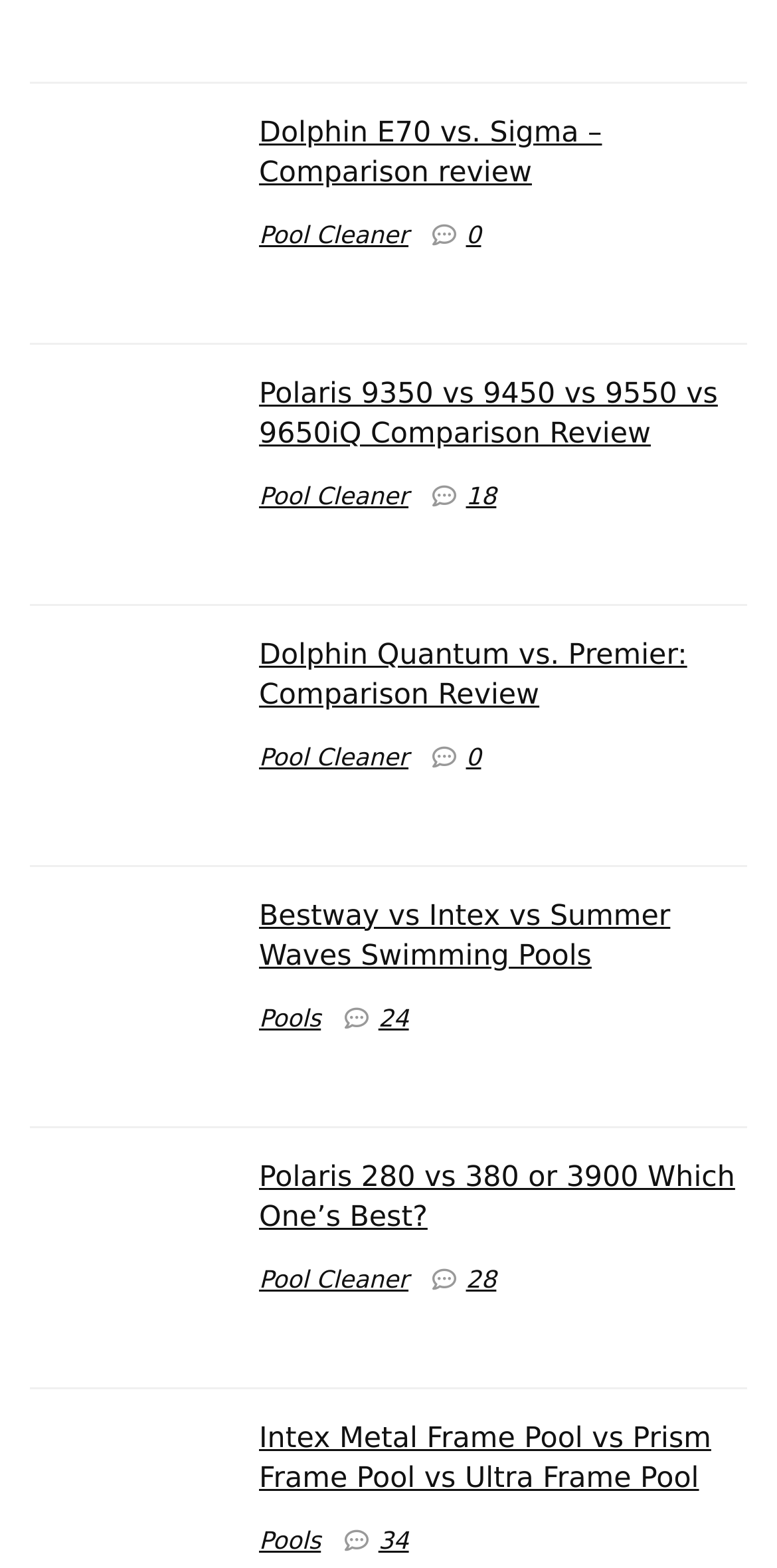Identify the coordinates of the bounding box for the element that must be clicked to accomplish the instruction: "Check the Polaris 280 vs 380 or 3900 review".

[0.333, 0.741, 0.946, 0.786]